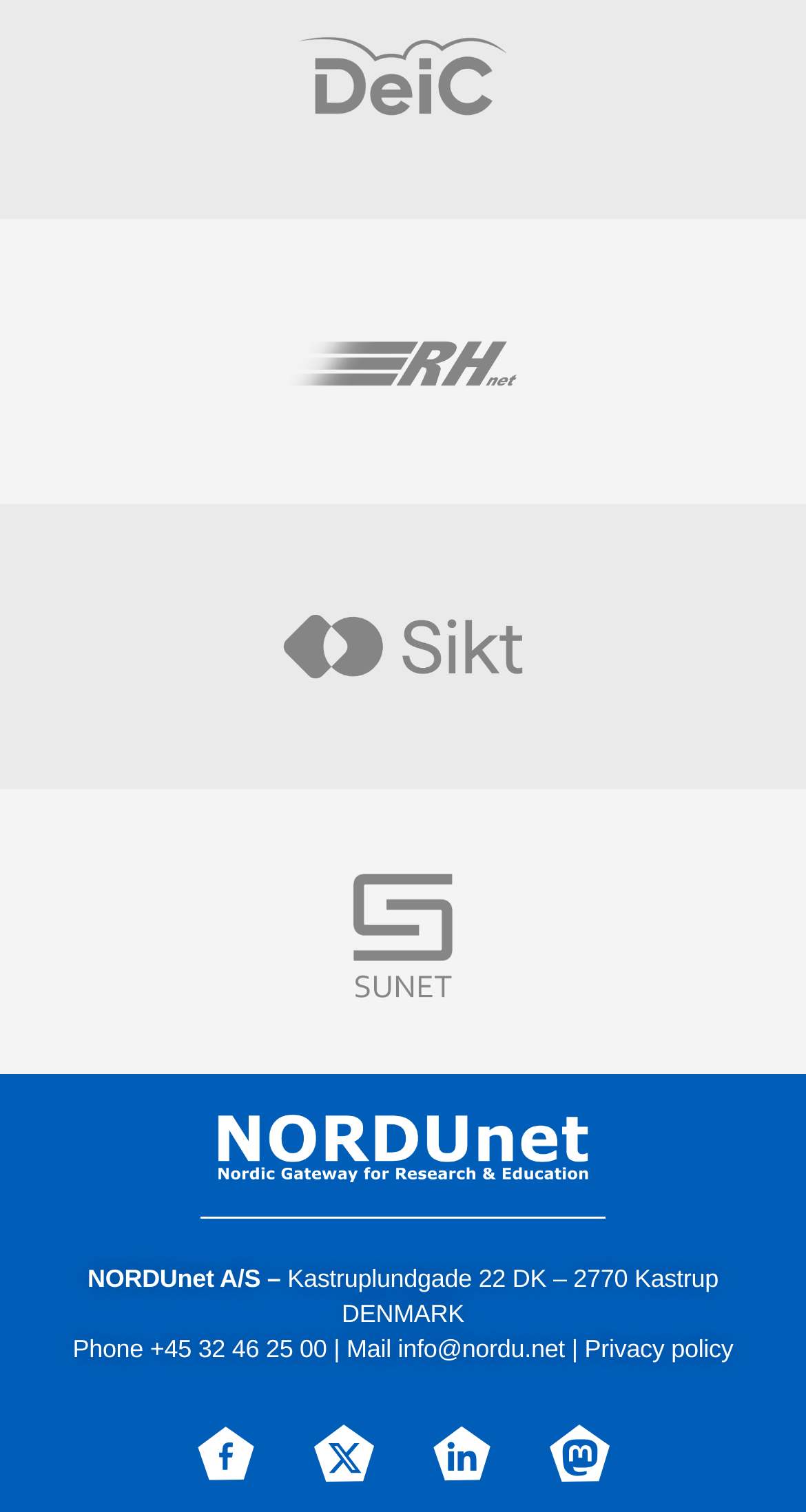Give a one-word or phrase response to the following question: What is the address of NORDUnet?

Kastruplundgade 22 DK – 2770 Kastrup DENMARK